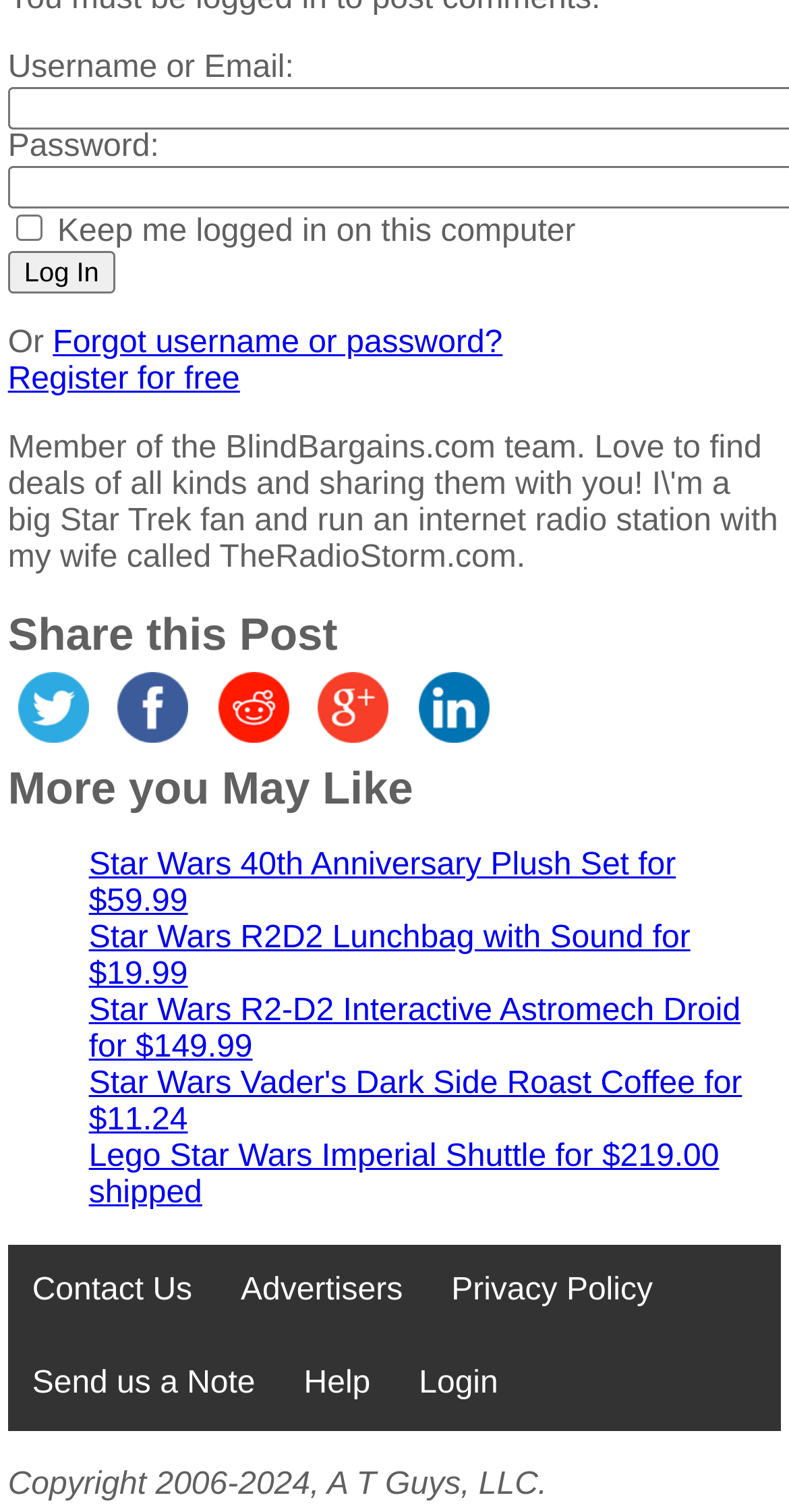Please determine the bounding box of the UI element that matches this description: Privacy Policy. The coordinates should be given as (top-left x, top-left y, bottom-right x, bottom-right y), with all values between 0 and 1.

[0.541, 0.823, 0.858, 0.885]